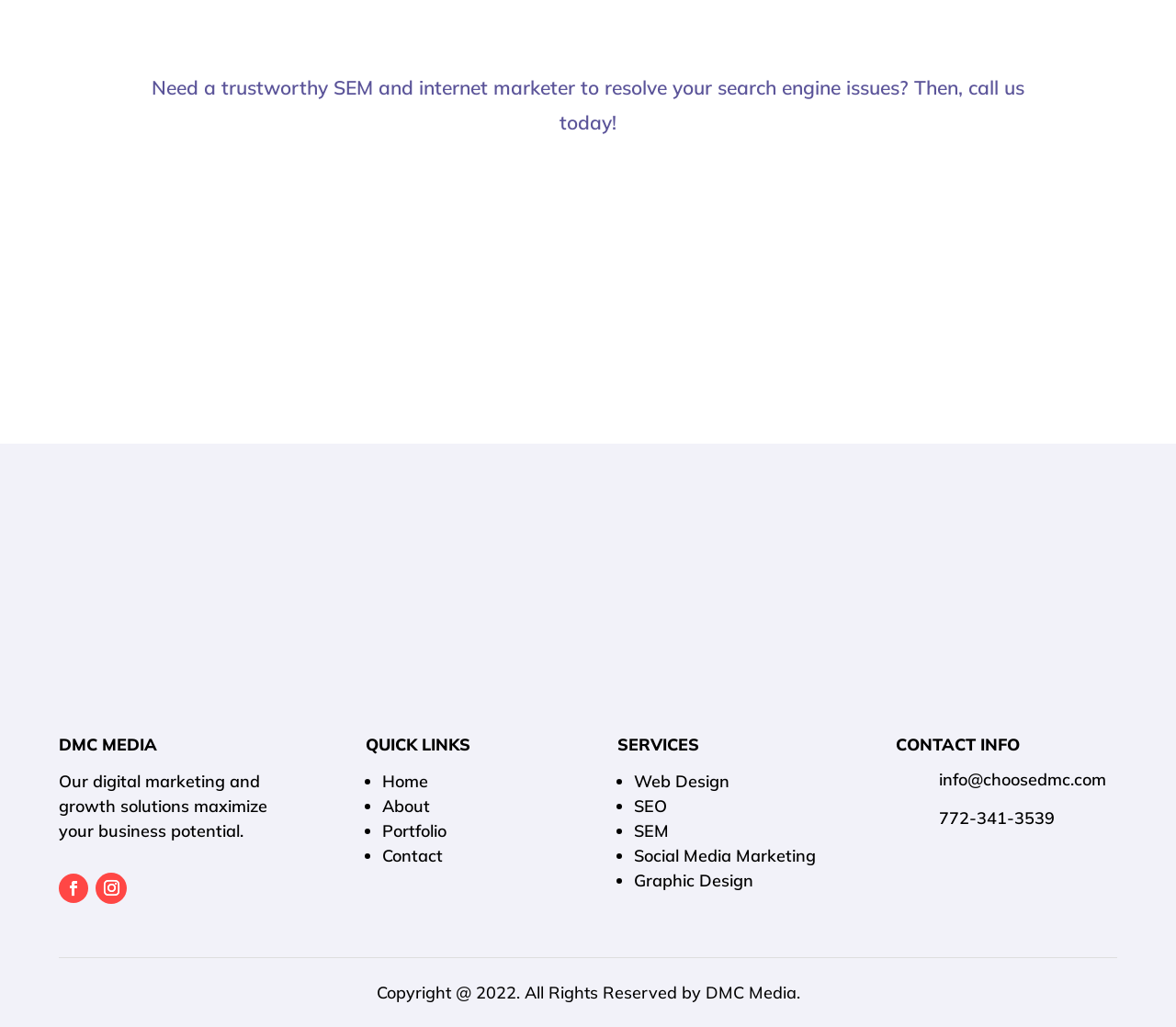Identify the bounding box coordinates of the area that should be clicked in order to complete the given instruction: "Contact via email". The bounding box coordinates should be four float numbers between 0 and 1, i.e., [left, top, right, bottom].

[0.799, 0.749, 0.941, 0.77]